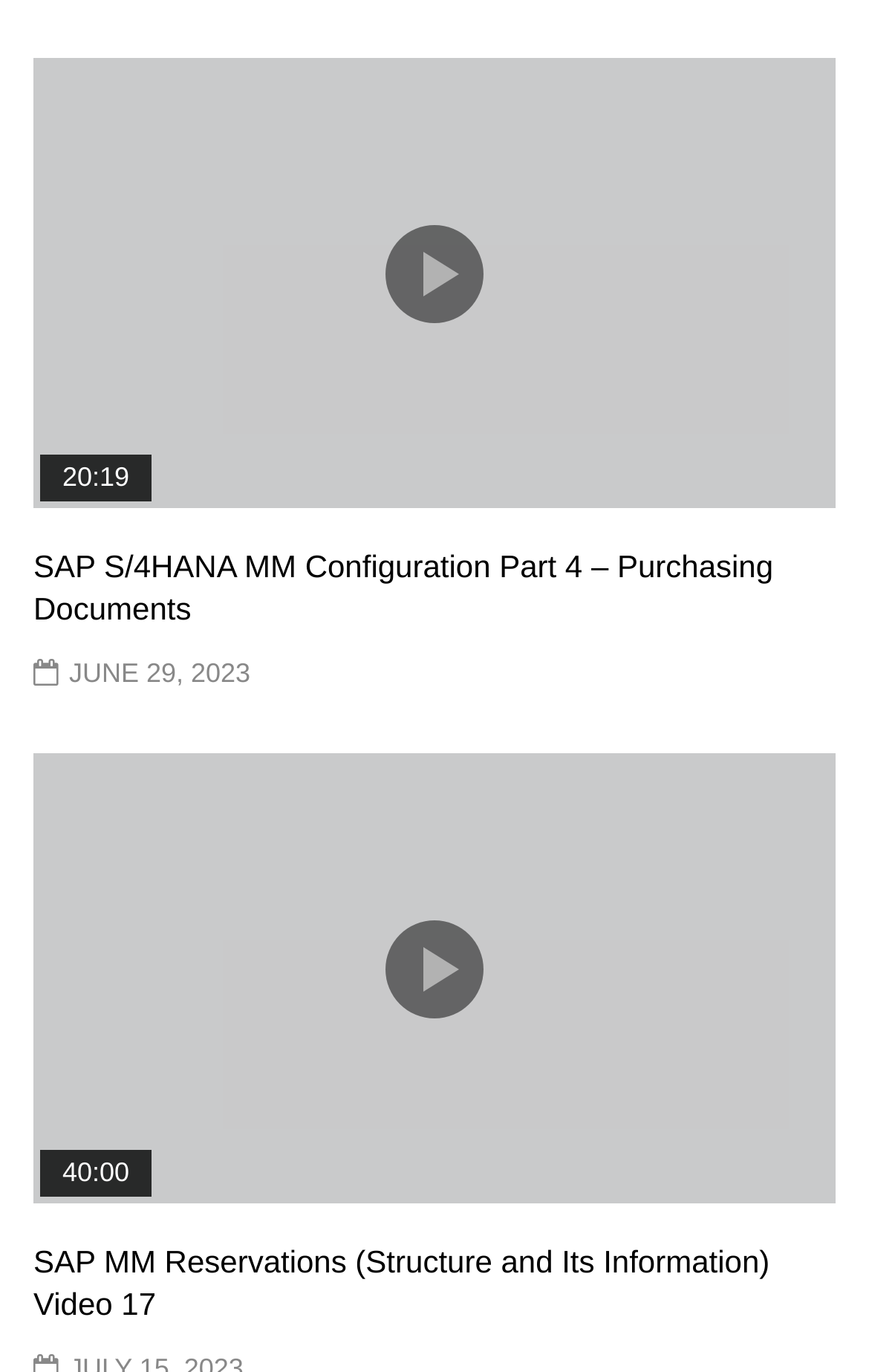Please identify the bounding box coordinates of the element's region that needs to be clicked to fulfill the following instruction: "Explore SAP S/4HANA MM Configuration Part 4 – Purchasing Documents". The bounding box coordinates should consist of four float numbers between 0 and 1, i.e., [left, top, right, bottom].

[0.038, 0.399, 0.89, 0.456]